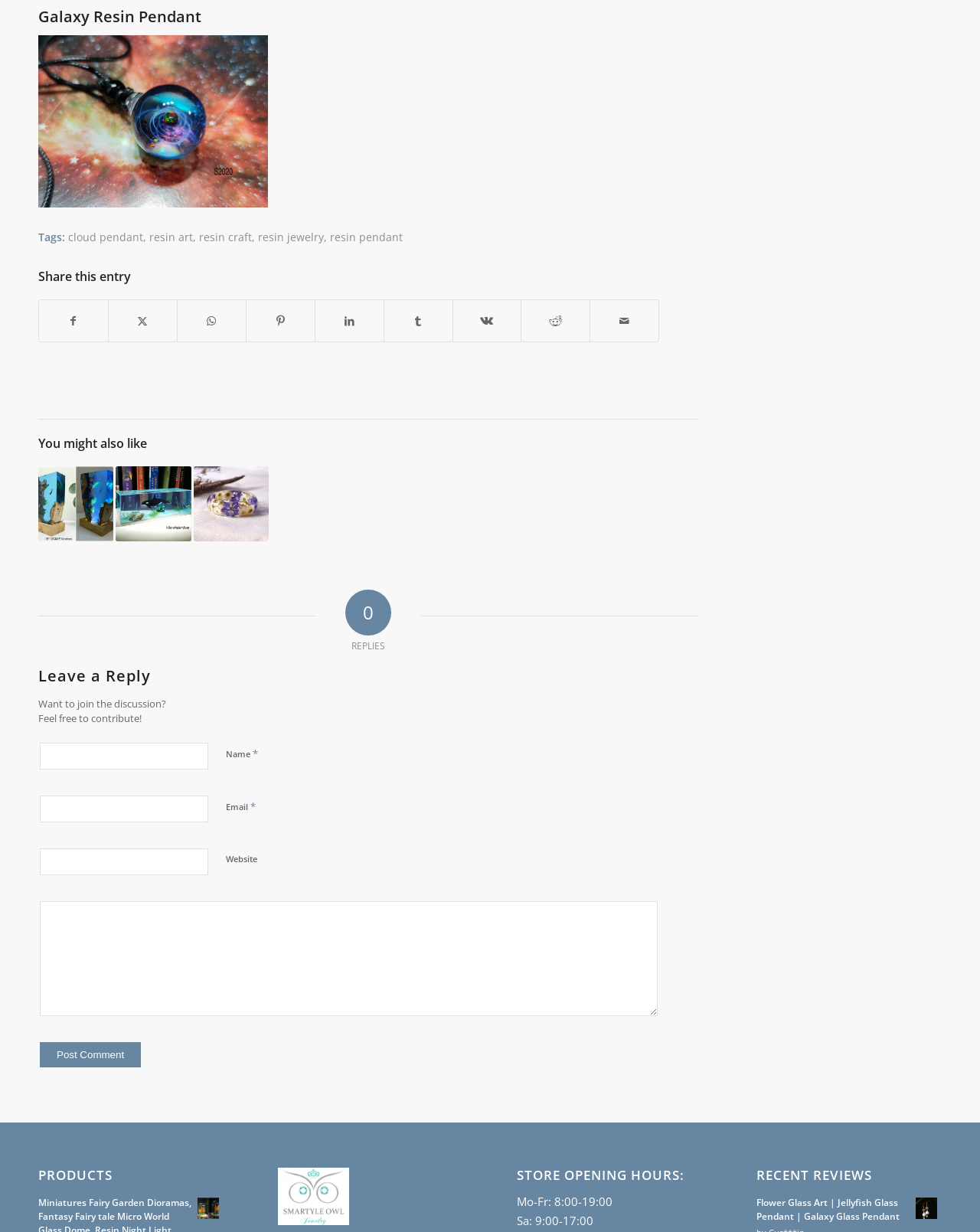Pinpoint the bounding box coordinates of the clickable element to carry out the following instruction: "Click on the 'CONTACT US' link."

None